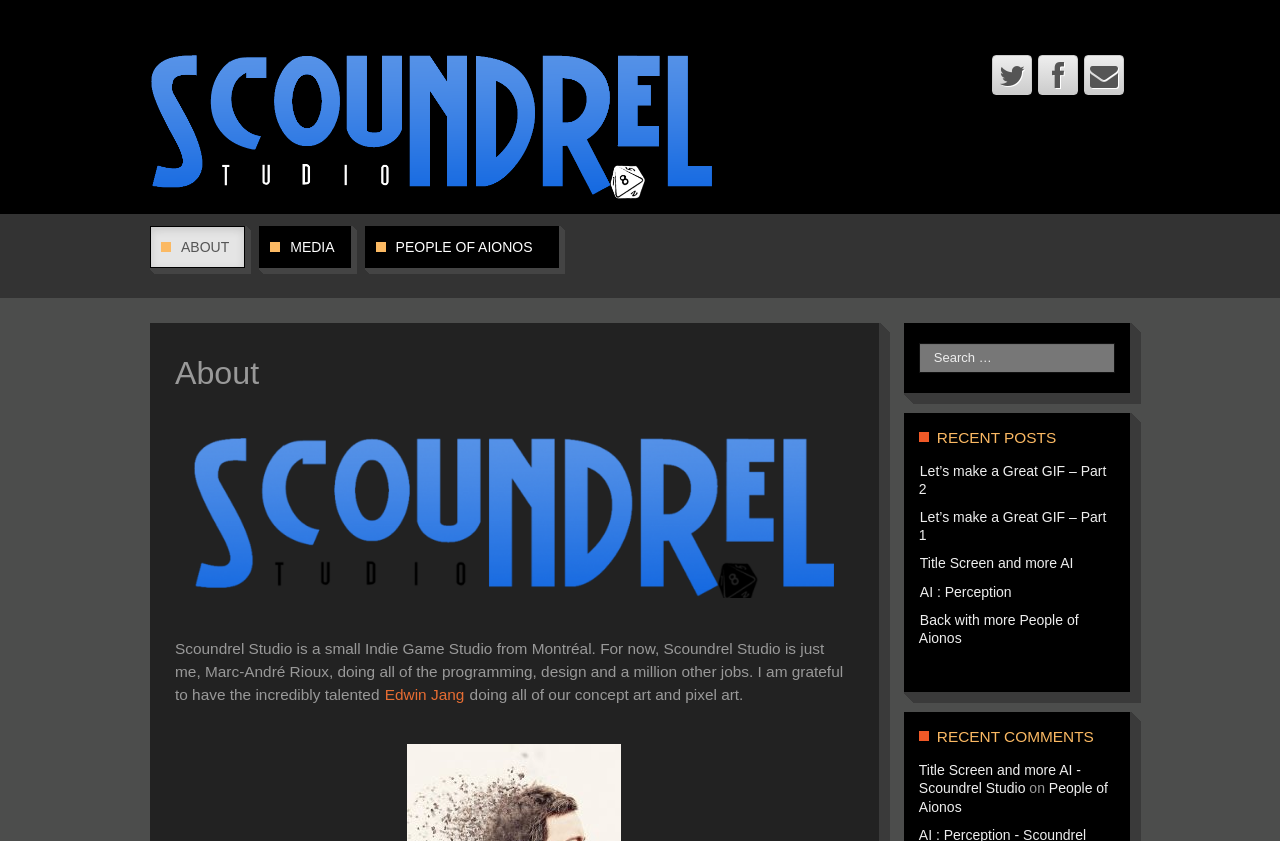Who is doing the programming, design, and other jobs at Scoundrel Studio?
Please provide a detailed and comprehensive answer to the question.

According to the StaticText element, Scoundrel Studio is just Marc-André Rioux doing all of the programming, design, and a million other jobs.